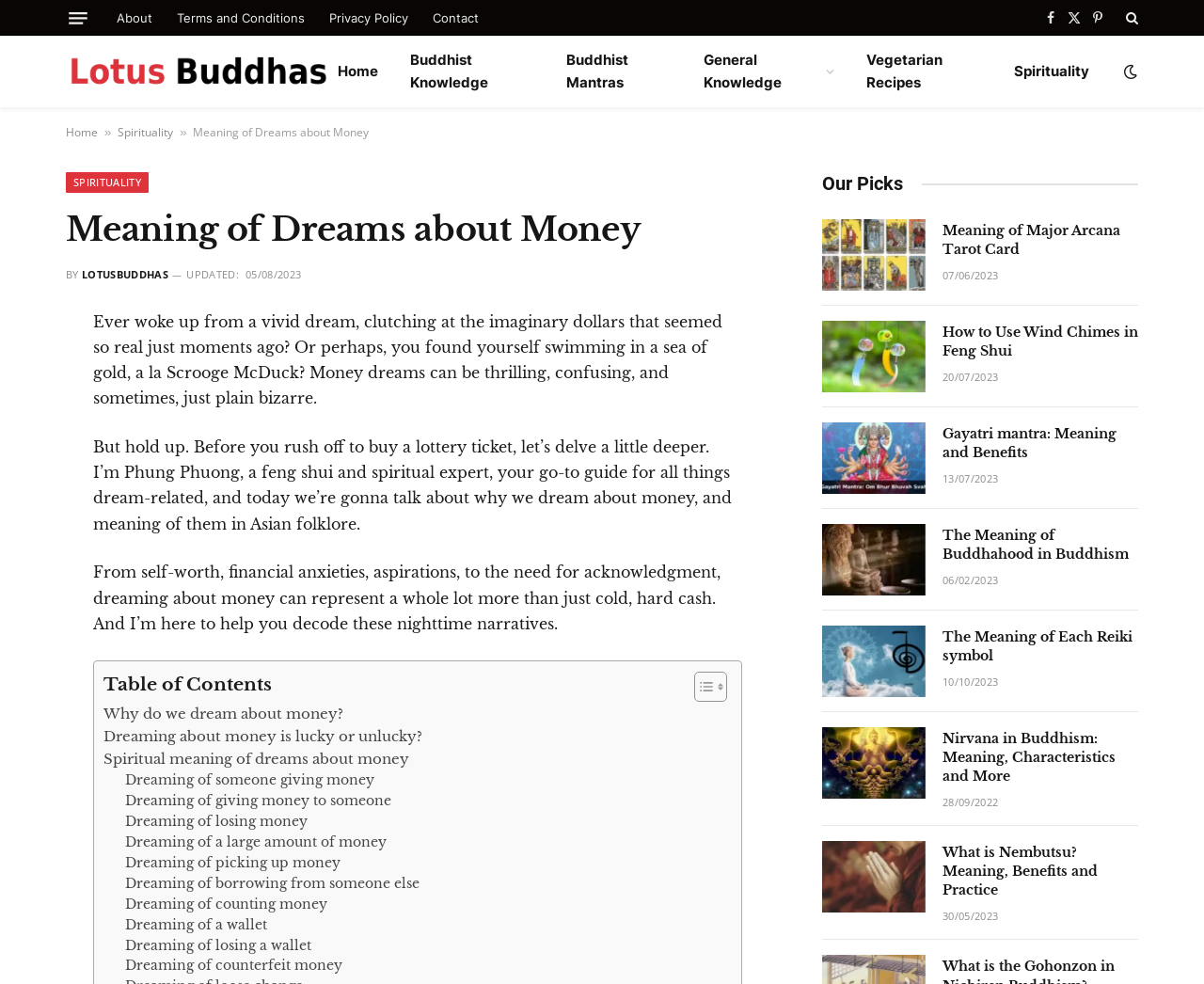Based on the image, provide a detailed and complete answer to the question: 
What is the name of the website?

I determined the answer by looking at the link with the text 'LotusBuddhas' at the top of the webpage, which is likely the website's name.